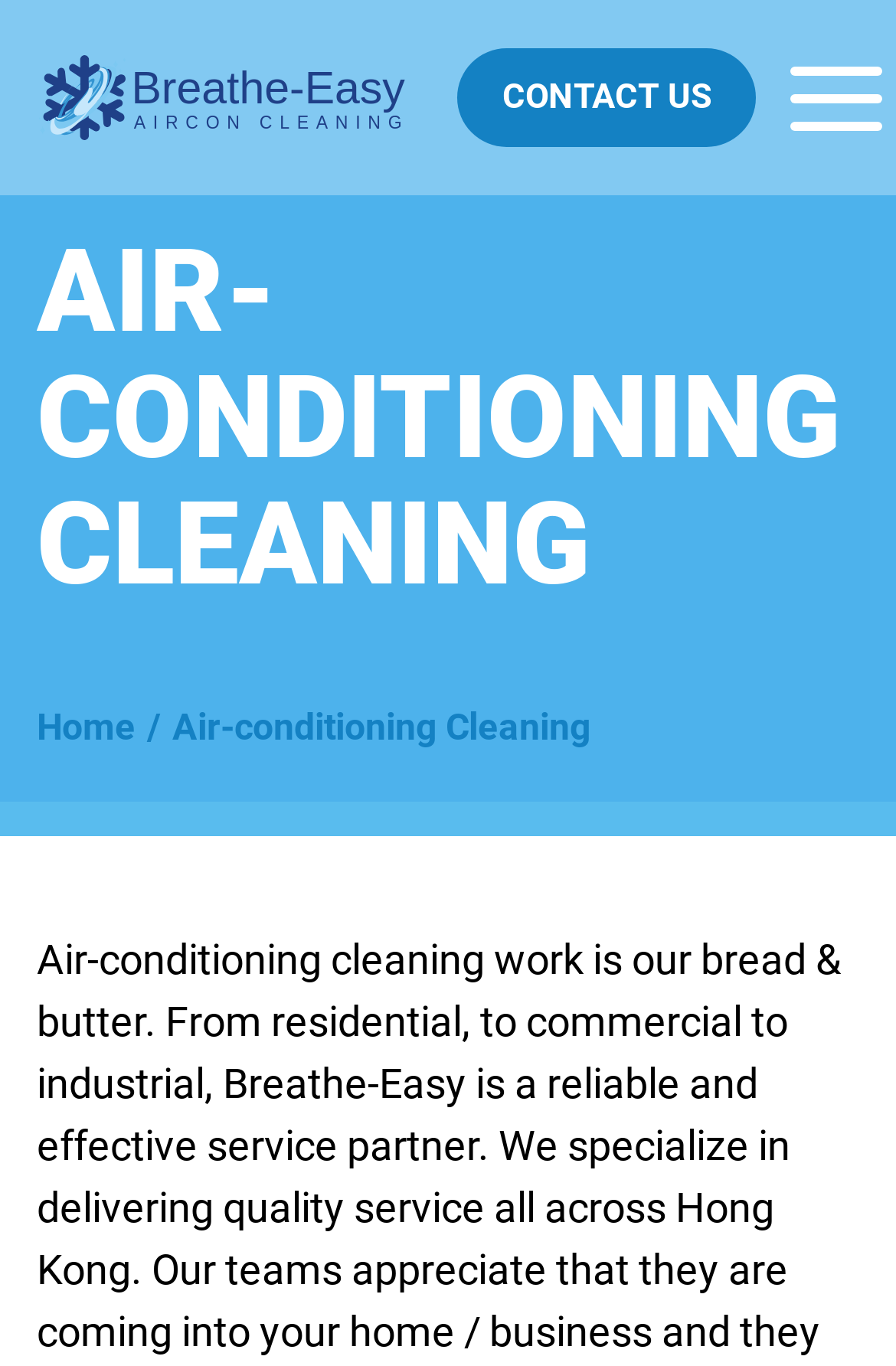Respond to the following query with just one word or a short phrase: 
What is the separator used between navigation links?

/